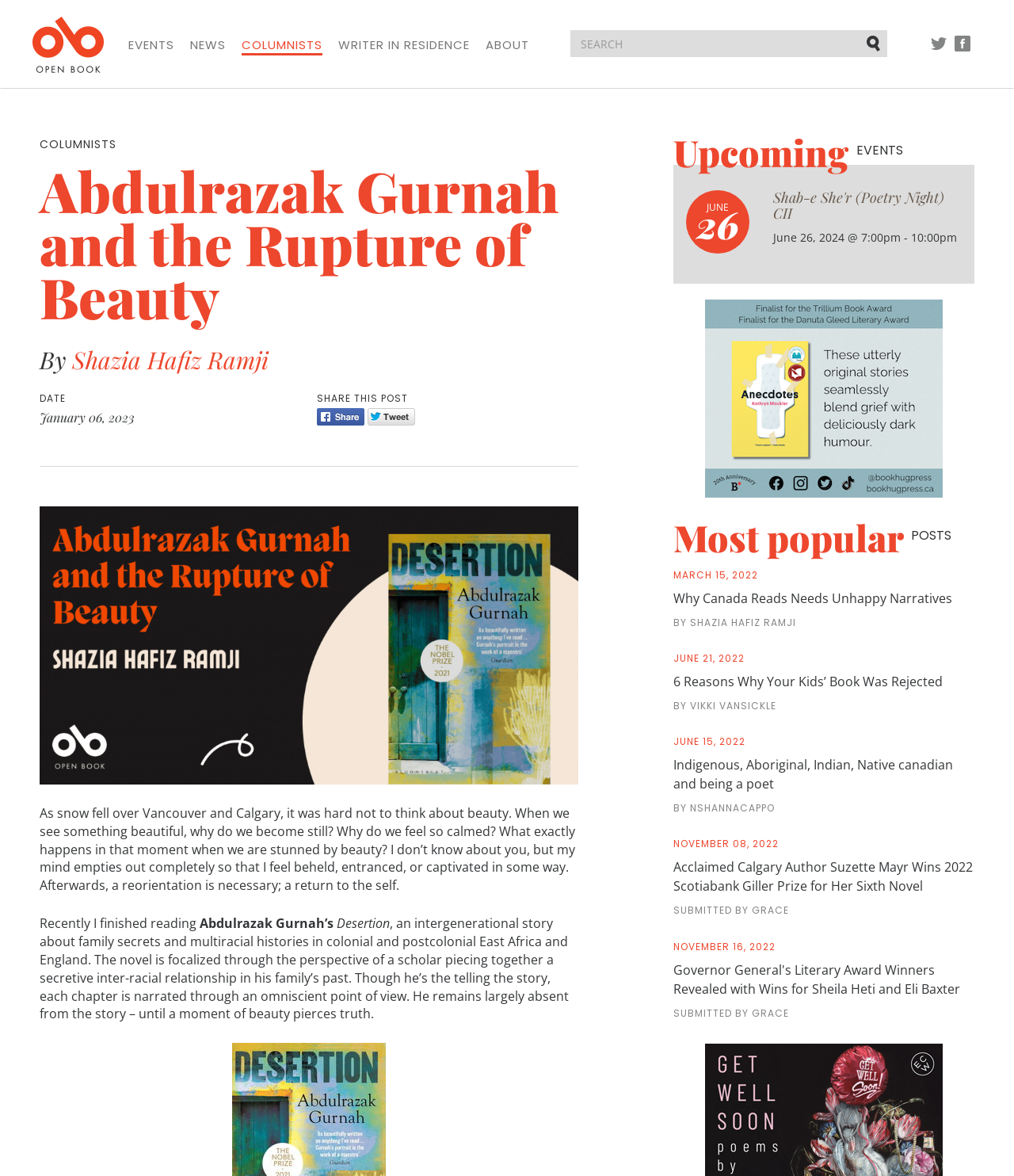What is the title of the novel mentioned in the article?
Look at the webpage screenshot and answer the question with a detailed explanation.

I found the title of the novel by reading the article and finding the sentence 'Recently I finished reading Abdulrazak Gurnah’s Desertion...' which mentions the title of the novel.